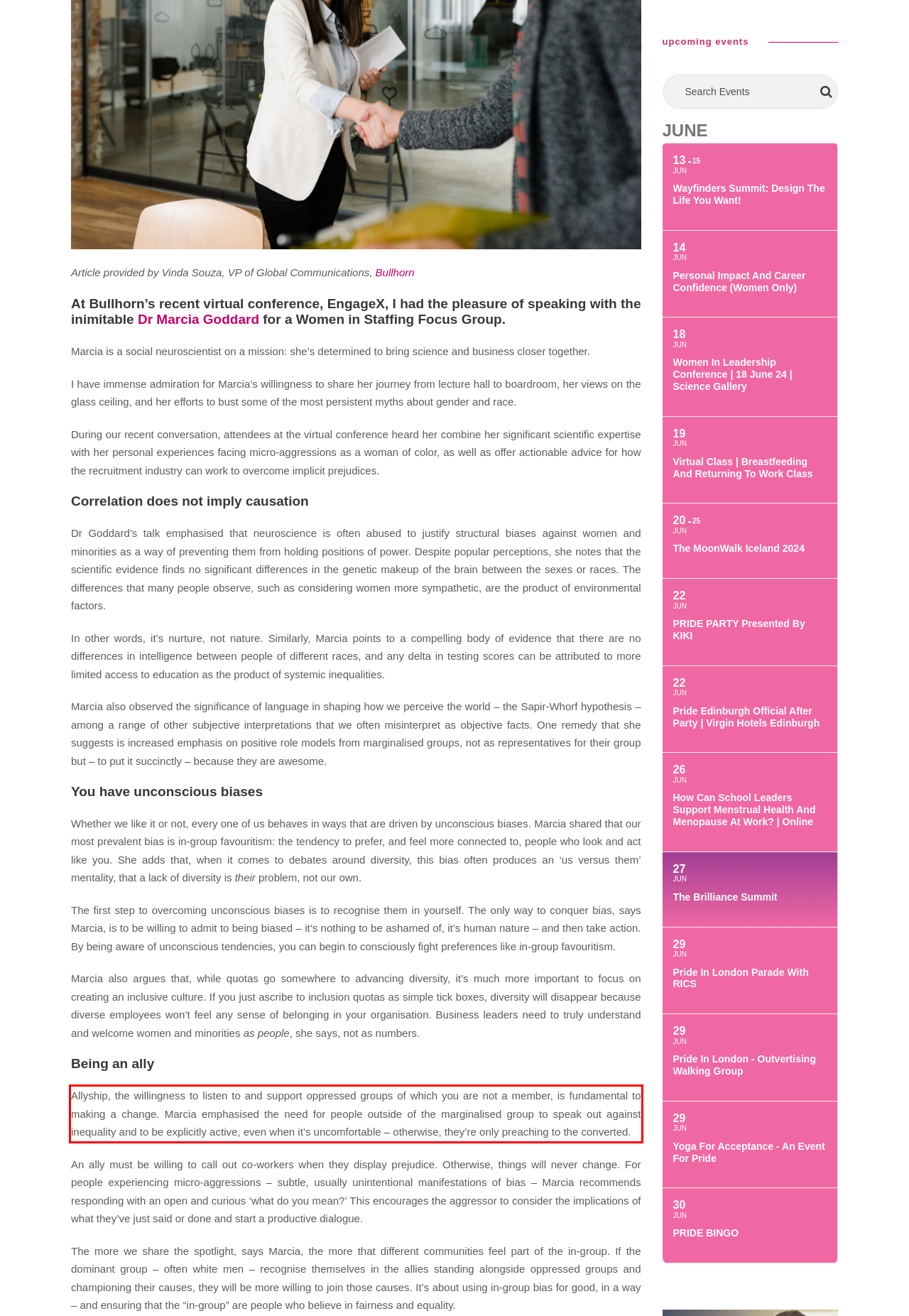You are presented with a screenshot containing a red rectangle. Extract the text found inside this red bounding box.

Allyship, the willingness to listen to and support oppressed groups of which you are not a member, is fundamental to making a change. Marcia emphasised the need for people outside of the marginalised group to speak out against inequality and to be explicitly active, even when it’s uncomfortable – otherwise, they’re only preaching to the converted.